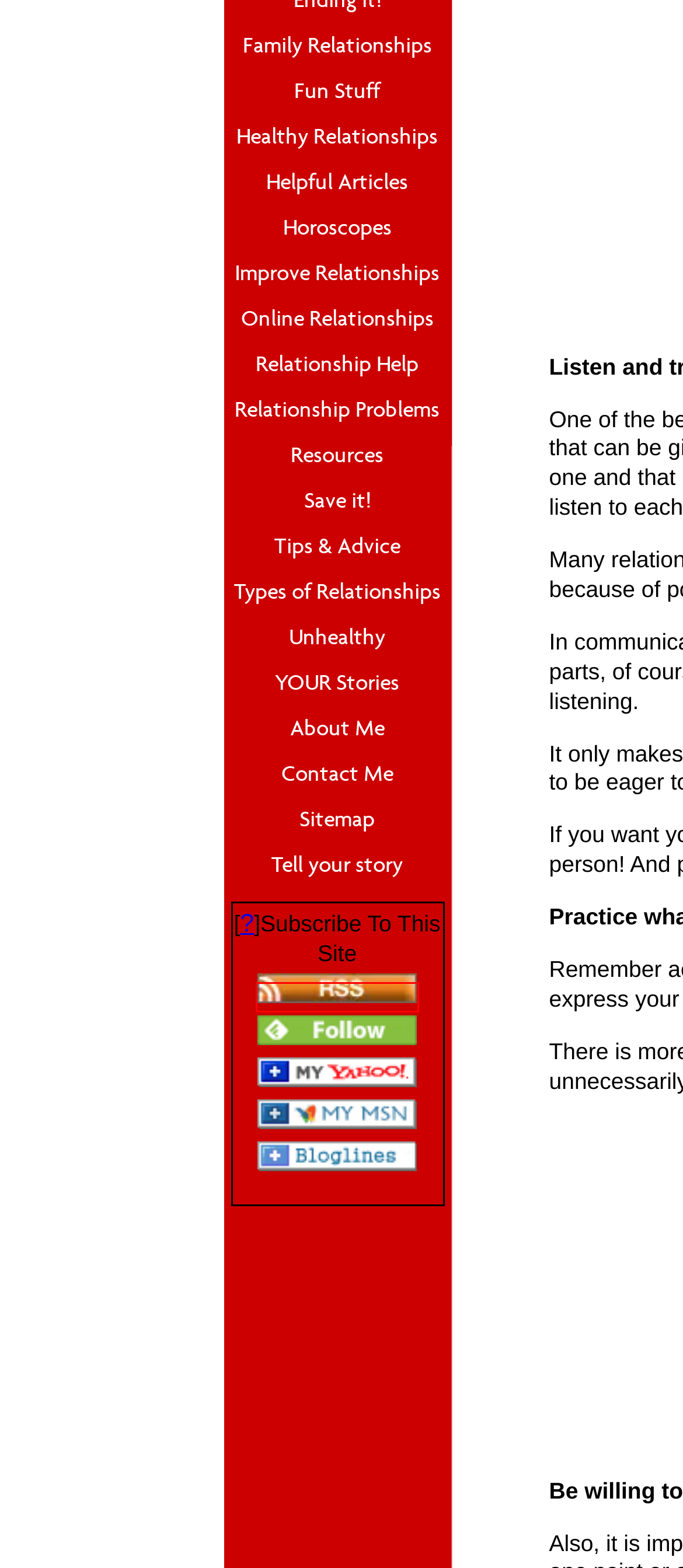You are provided with a screenshot of a webpage that has a red bounding box highlighting a UI element. Choose the most accurate webpage description that matches the new webpage after clicking the highlighted element. Here are your choices:
A. Contact Clay's Relationship Advice
B. Relationship Information - Common Relationship Myths Dispelled
C. Trust in Relationships - Helpful Hints and Tips
D. What Is RSS?
E. Great Relationship Advice
F. Relationship Advice Blog
G. Yahoo
H. Basic Dating Safety Tips

F